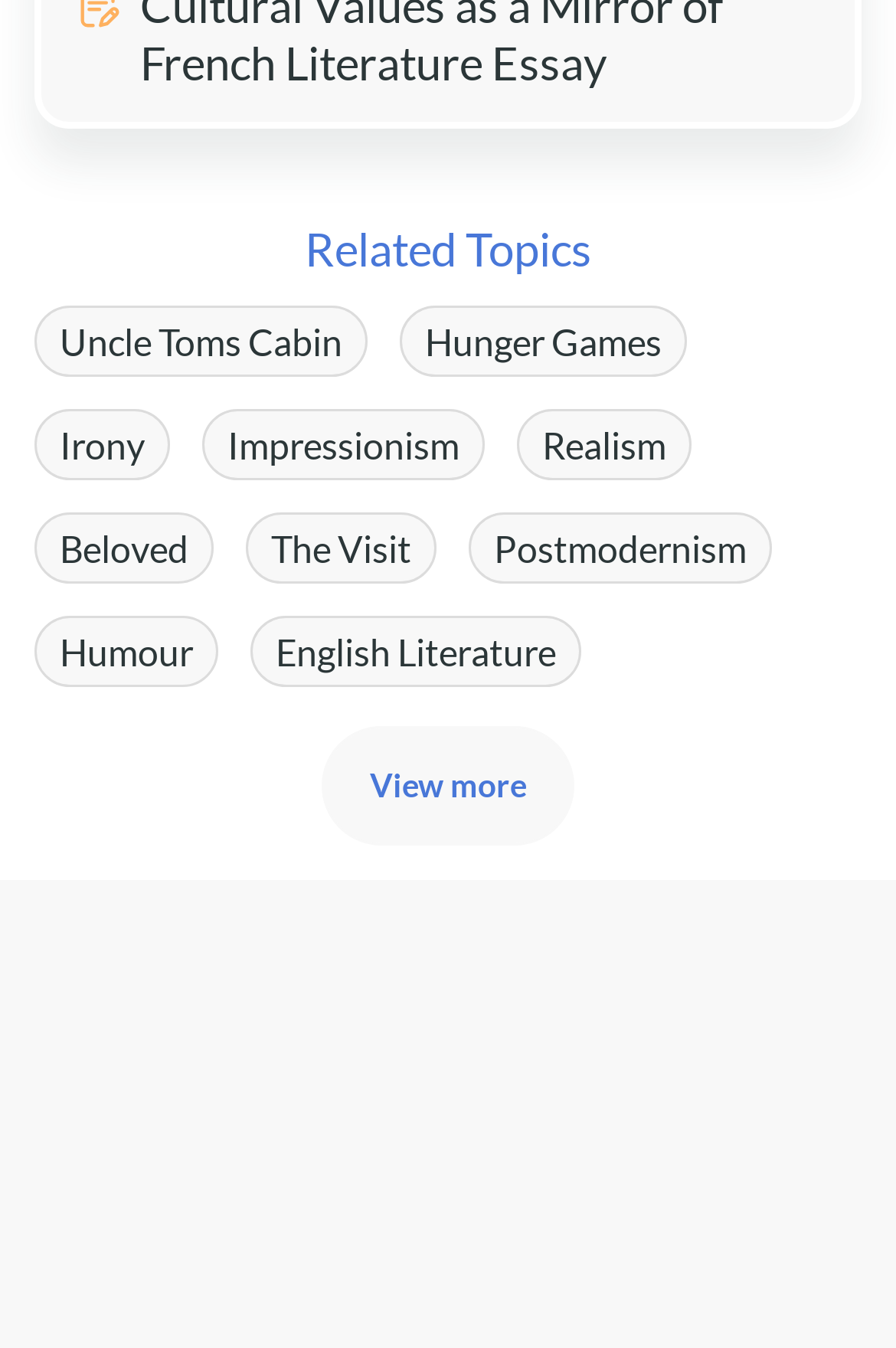Please provide the bounding box coordinates for the UI element as described: "The Visit". The coordinates must be four floats between 0 and 1, represented as [left, top, right, bottom].

[0.274, 0.38, 0.487, 0.433]